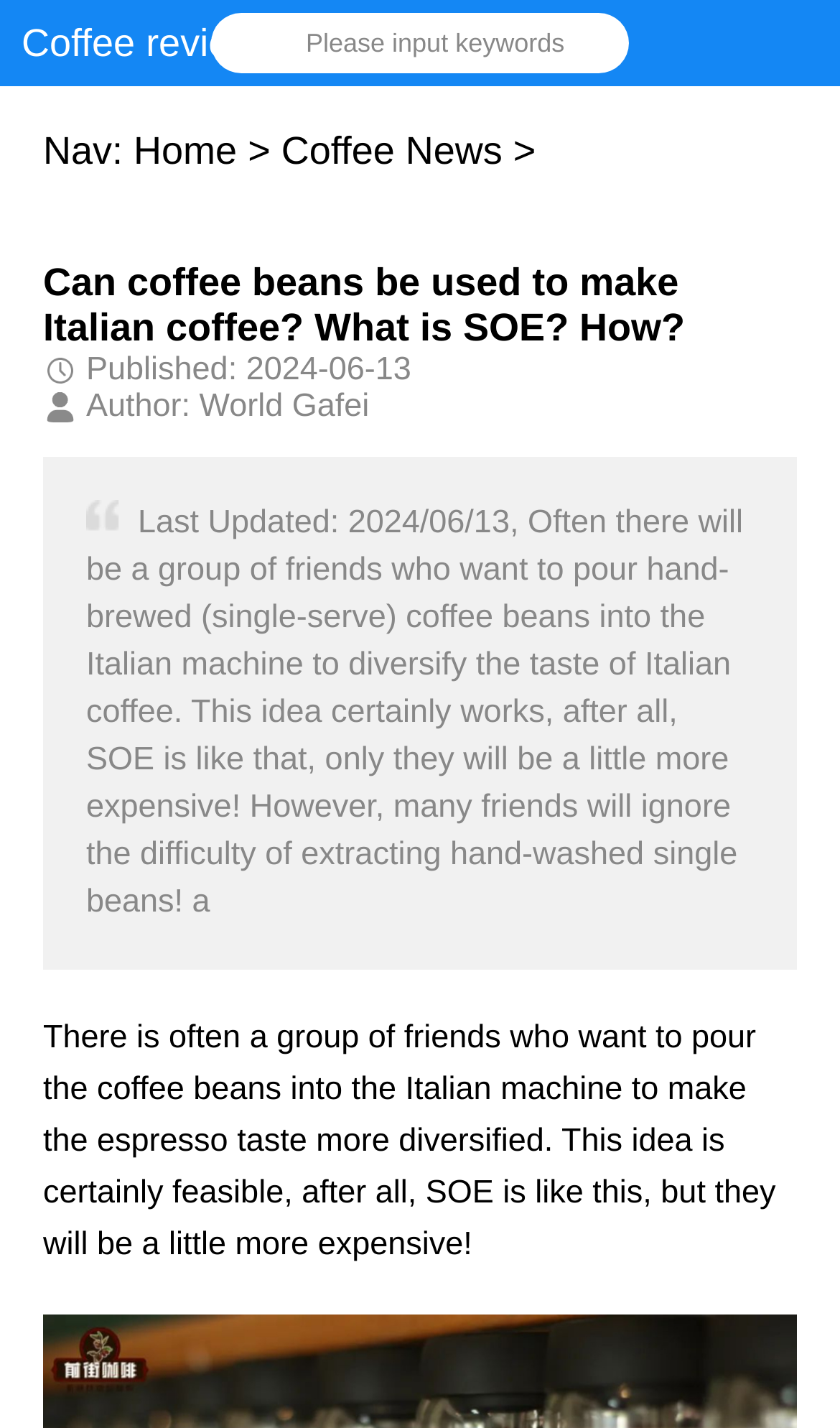Mark the bounding box of the element that matches the following description: "Home".

[0.159, 0.091, 0.282, 0.121]